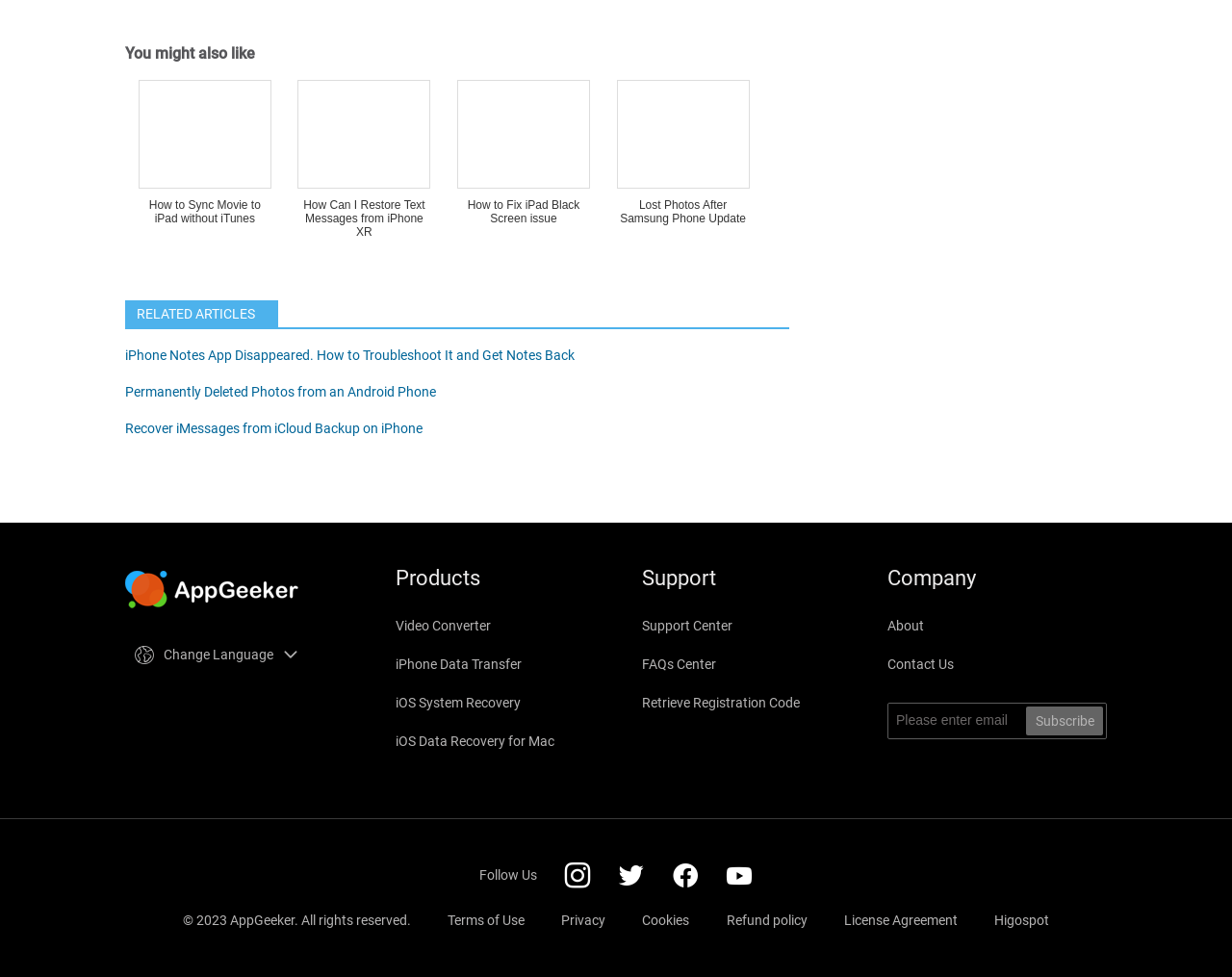What is the last link in the 'Company' section?
Please answer the question with a detailed and comprehensive explanation.

I found the last link in the 'Company' section by looking at the links under the 'Company' section. The last link is 'Contact Us'.